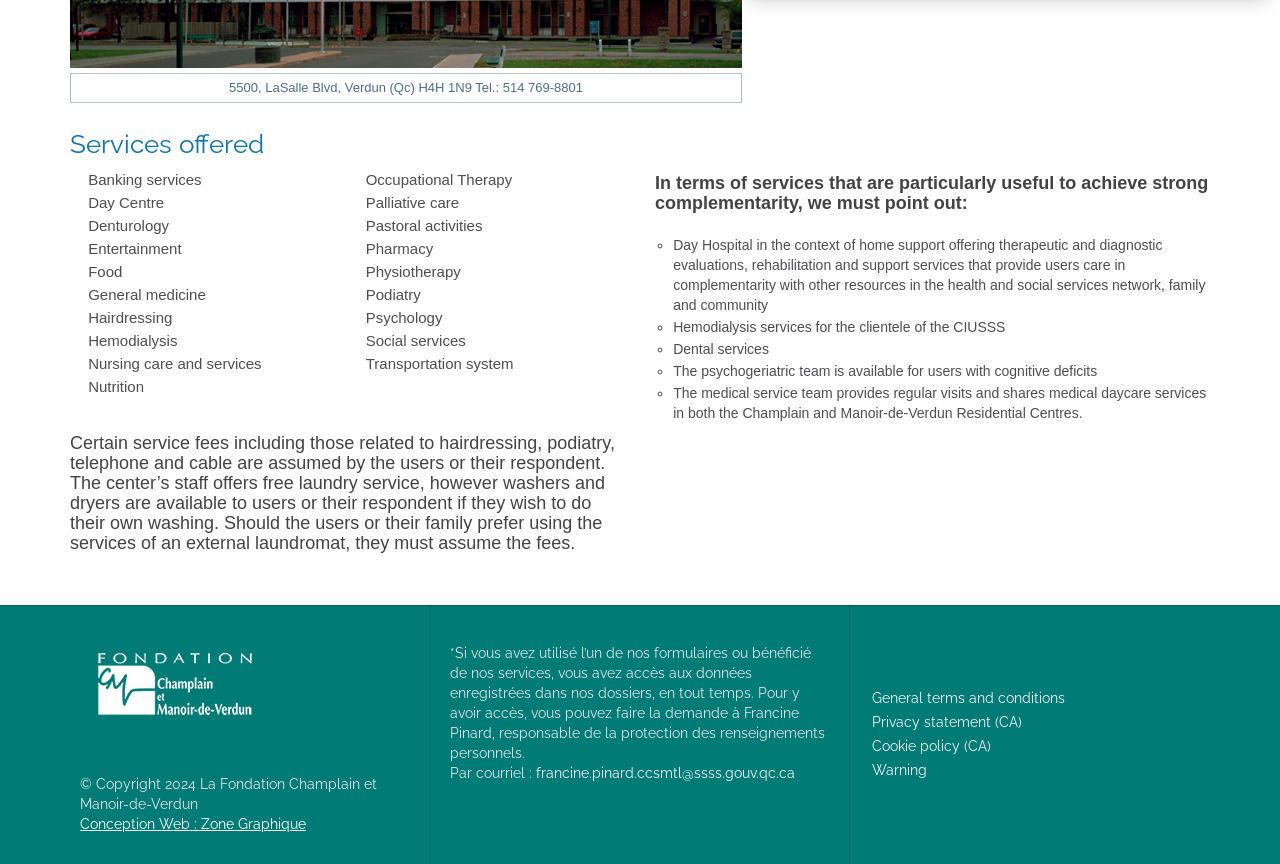Who is responsible for protecting personal information?
Look at the screenshot and provide an in-depth answer.

According to the webpage, Francine Pinard is the responsible person for protecting personal information. This information is mentioned in a static text element with a bounding box coordinate of [0.352, 0.746, 0.645, 0.88].